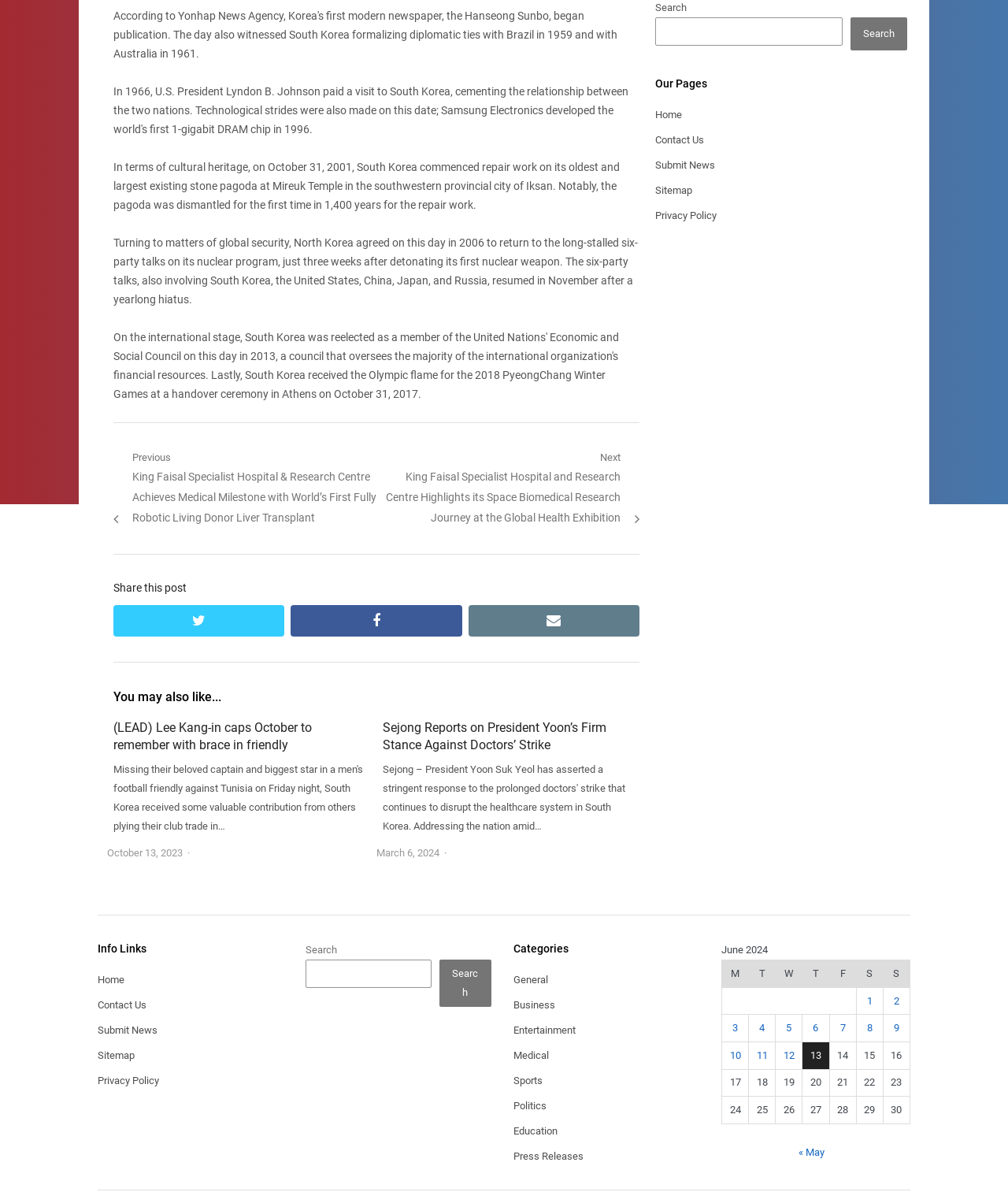Locate the bounding box of the UI element based on this description: "Submit News". Provide four float numbers between 0 and 1 as [left, top, right, bottom].

[0.097, 0.859, 0.156, 0.869]